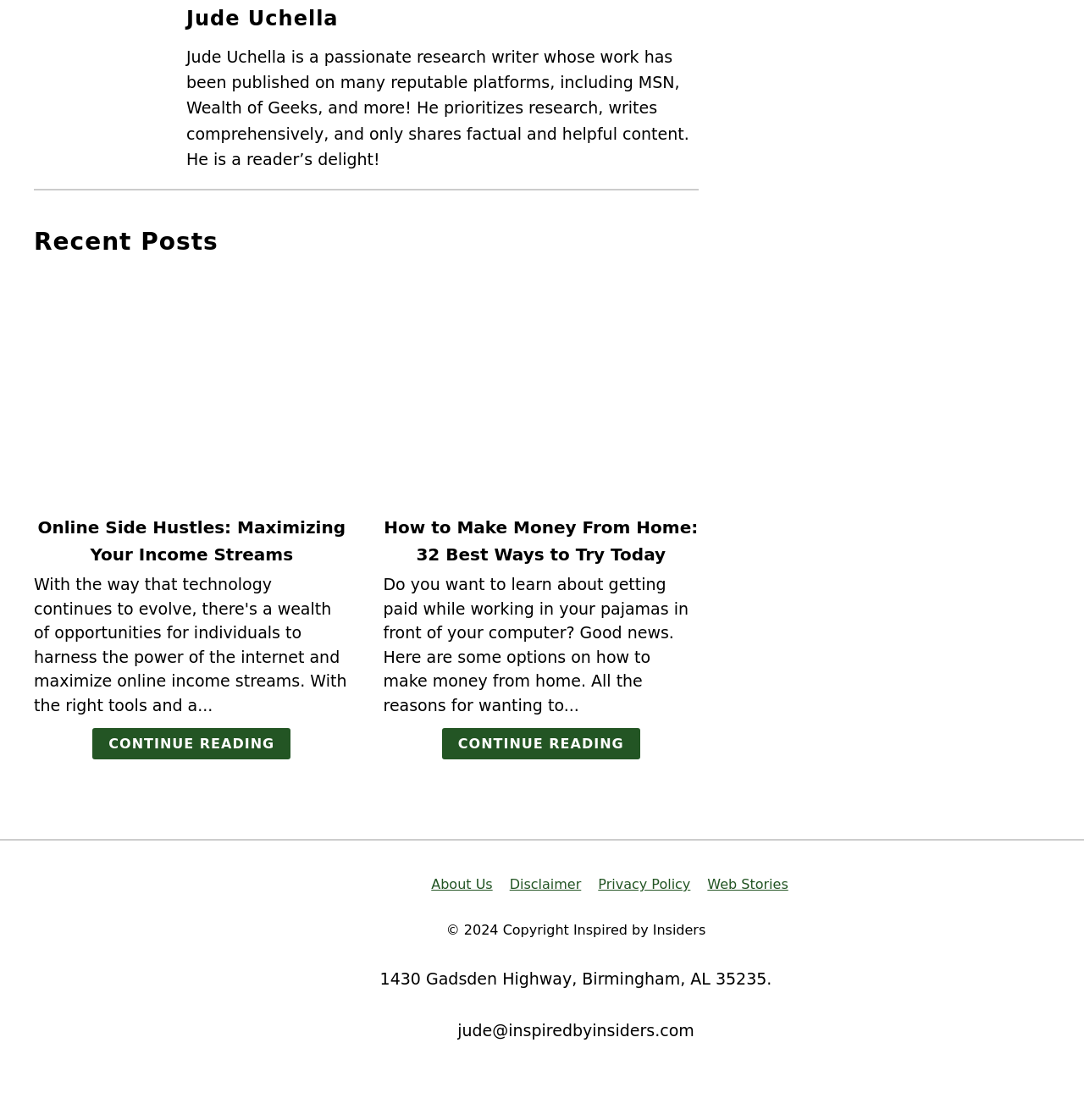For the element described, predict the bounding box coordinates as (top-left x, top-left y, bottom-right x, bottom-right y). All values should be between 0 and 1. Element description: Disclaimer

[0.47, 0.783, 0.536, 0.797]